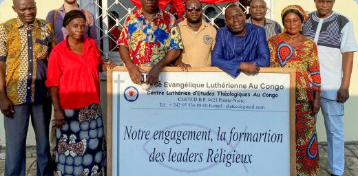What is the focus of the gathering?
Based on the image, respond with a single word or phrase.

Leadership development